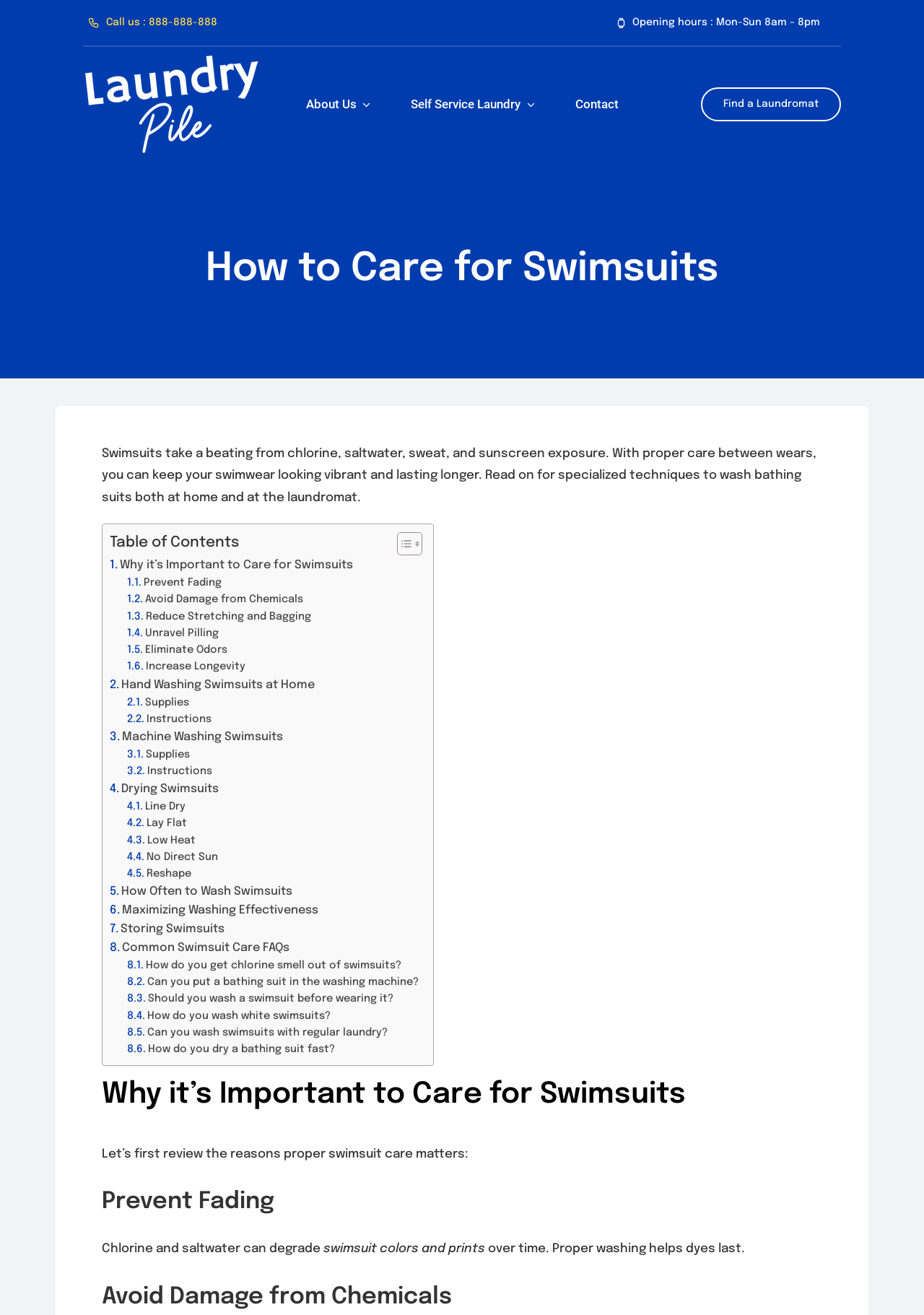Provide a one-word or short-phrase response to the question:
How many links are in the table of contents?

13